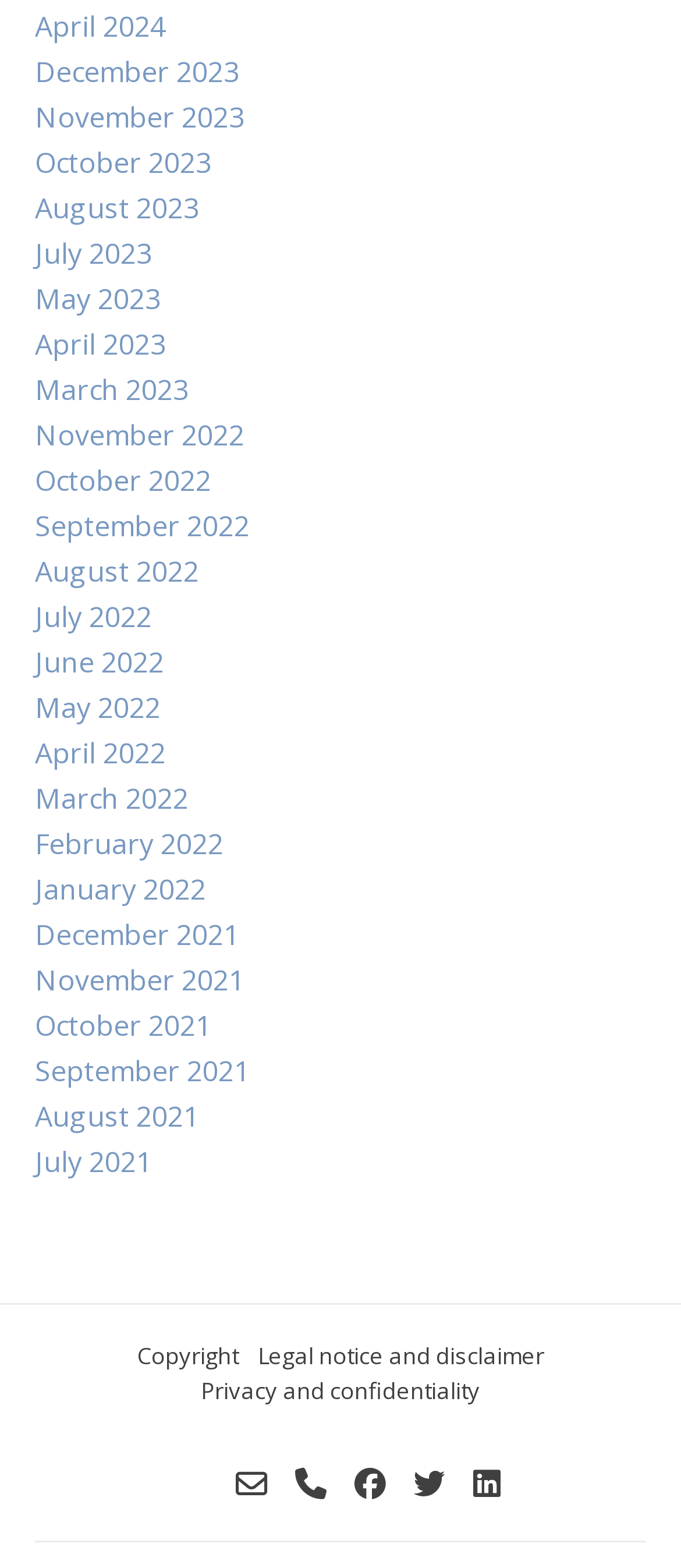Please determine the bounding box coordinates of the element's region to click for the following instruction: "Click the first social media icon".

[0.346, 0.933, 0.392, 0.96]